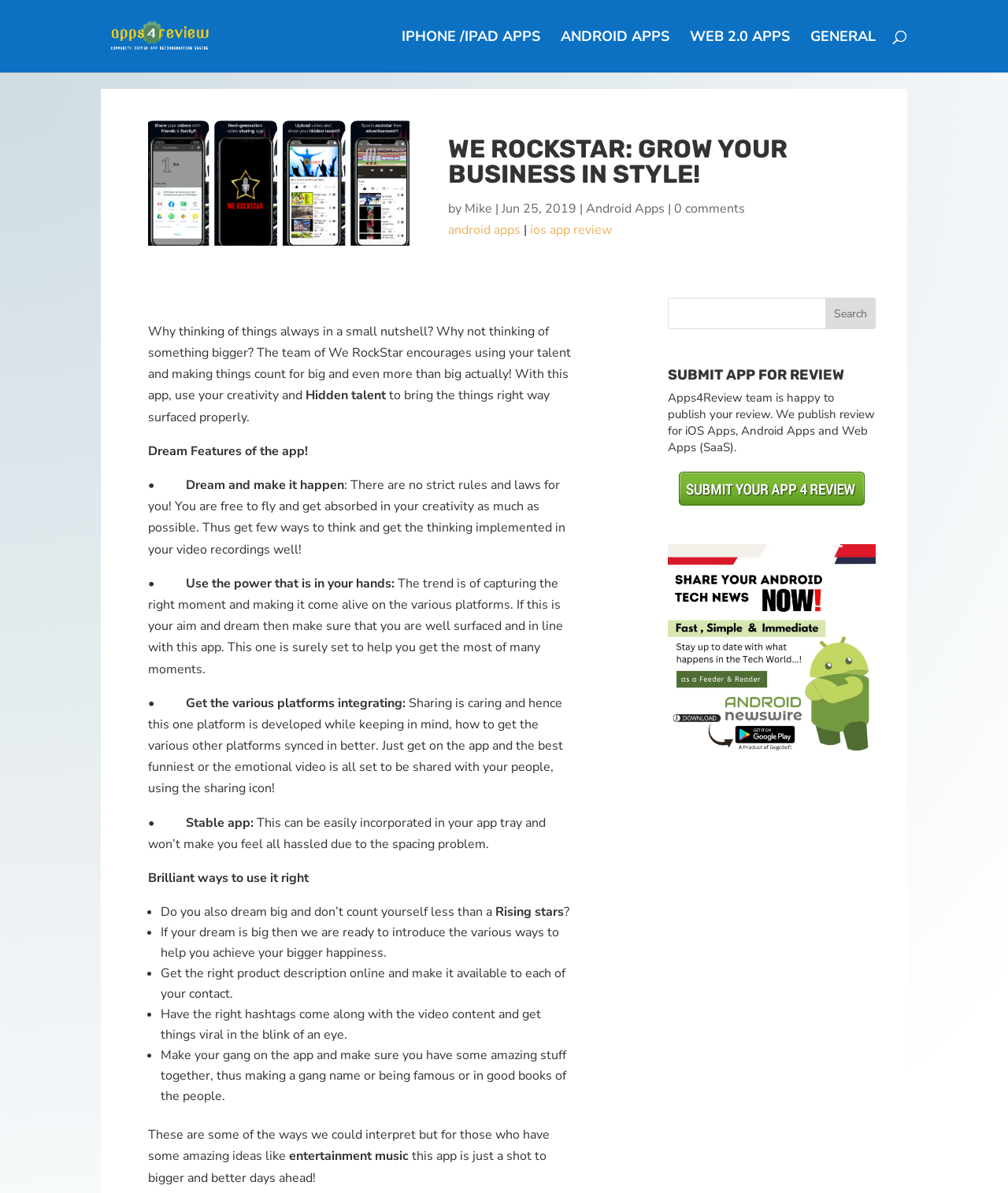Using the webpage screenshot and the element description Android Apps, determine the bounding box coordinates. Specify the coordinates in the format (top-left x, top-left y, bottom-right x, bottom-right y) with values ranging from 0 to 1.

[0.556, 0.026, 0.664, 0.061]